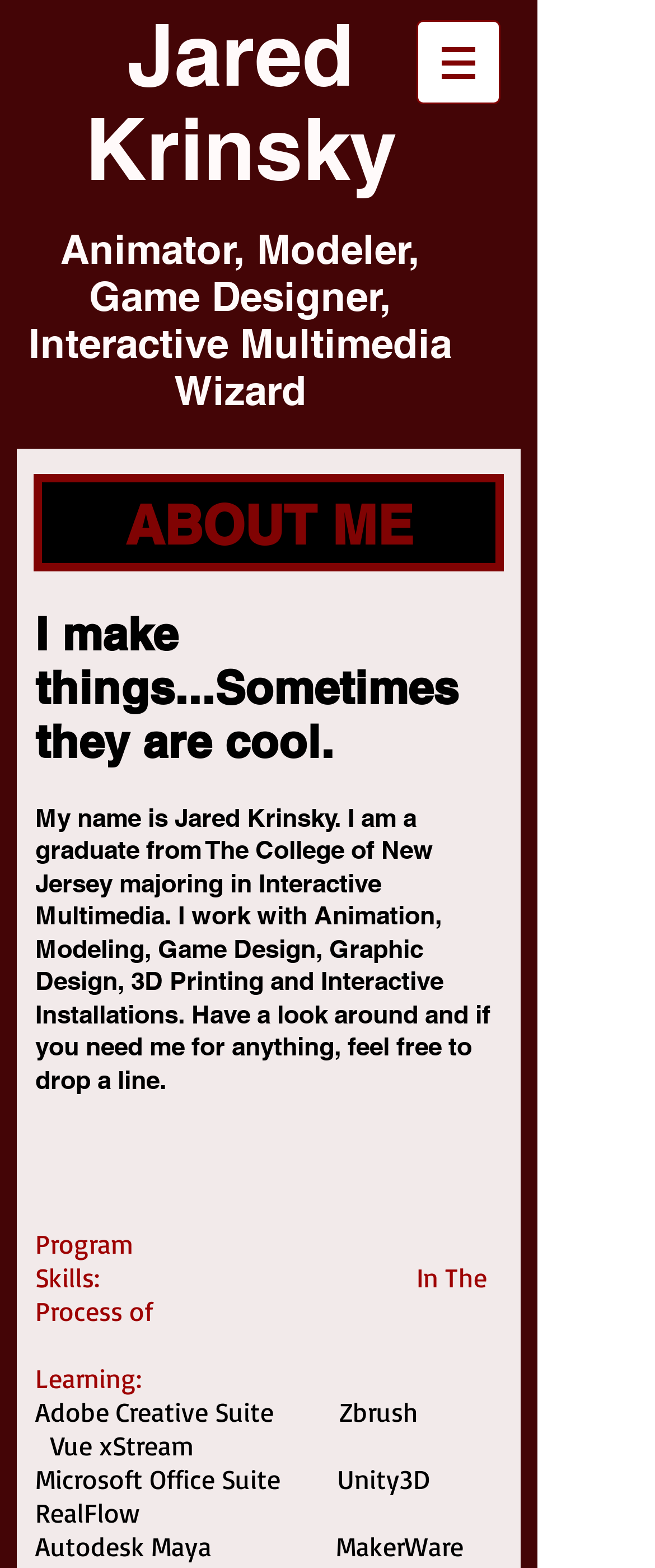Please provide a comprehensive response to the question below by analyzing the image: 
What is the purpose of the 'Site' navigation button?

The 'Site' navigation button is likely to provide access to other parts of the website, as it has a dropdown menu icon and is labeled as a navigation element.